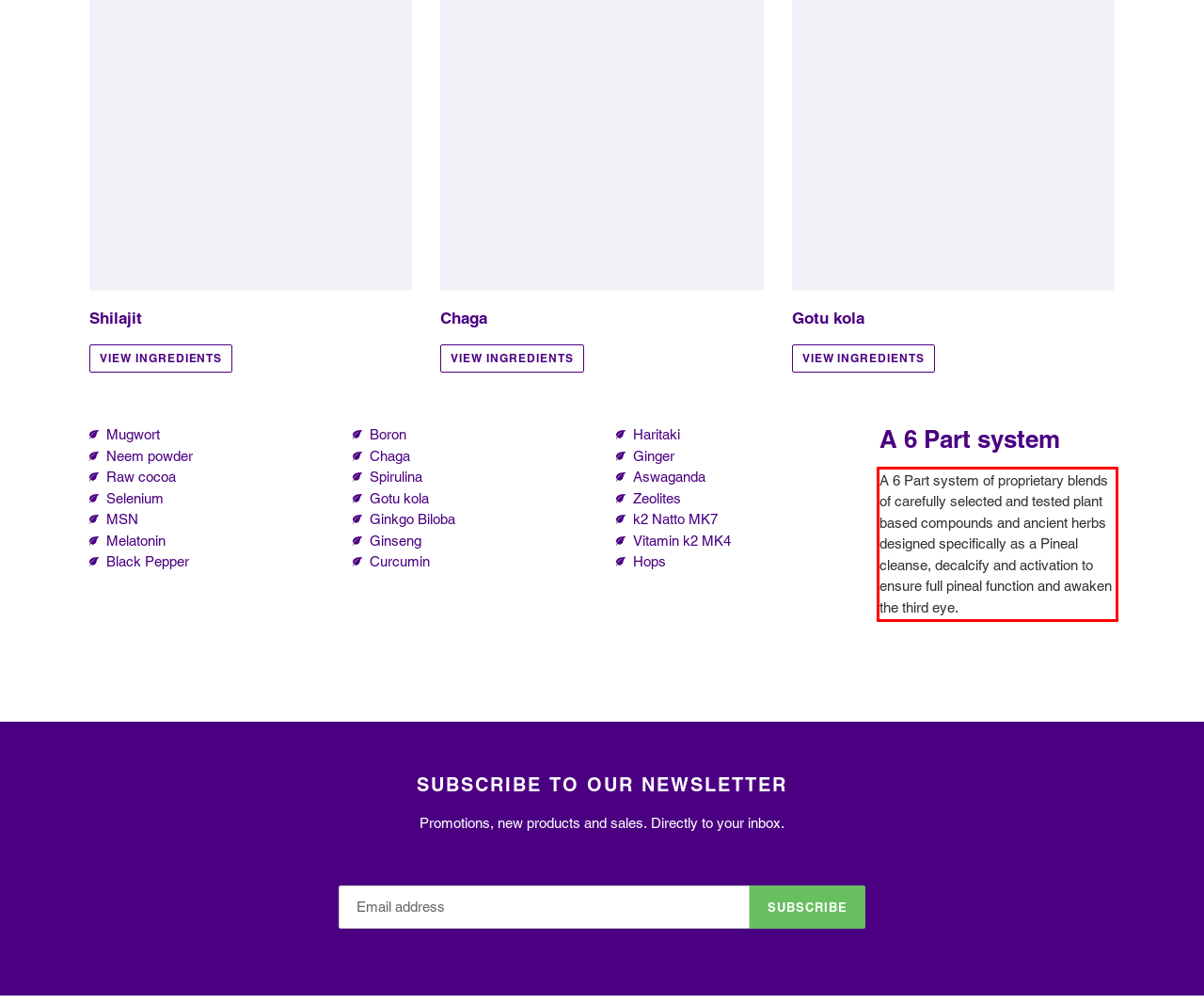Examine the webpage screenshot, find the red bounding box, and extract the text content within this marked area.

A 6 Part system of proprietary blends of carefully selected and tested plant based compounds and ancient herbs designed specifically as a Pineal cleanse, decalcify and activation to ensure full pineal function and awaken the third eye.